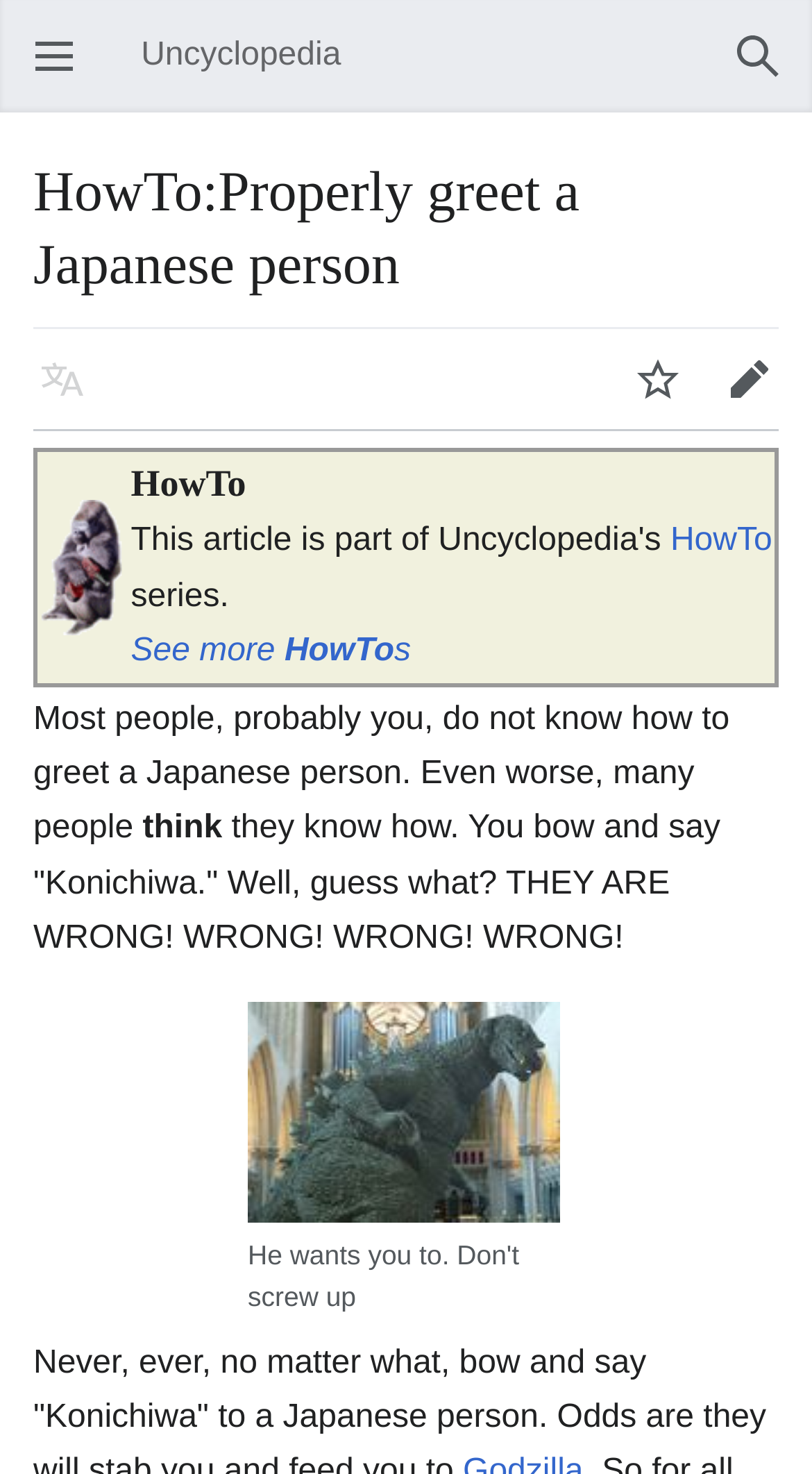Determine the bounding box coordinates of the region I should click to achieve the following instruction: "Follow the link". Ensure the bounding box coordinates are four float numbers between 0 and 1, i.e., [left, top, right, bottom].

[0.305, 0.742, 0.69, 0.766]